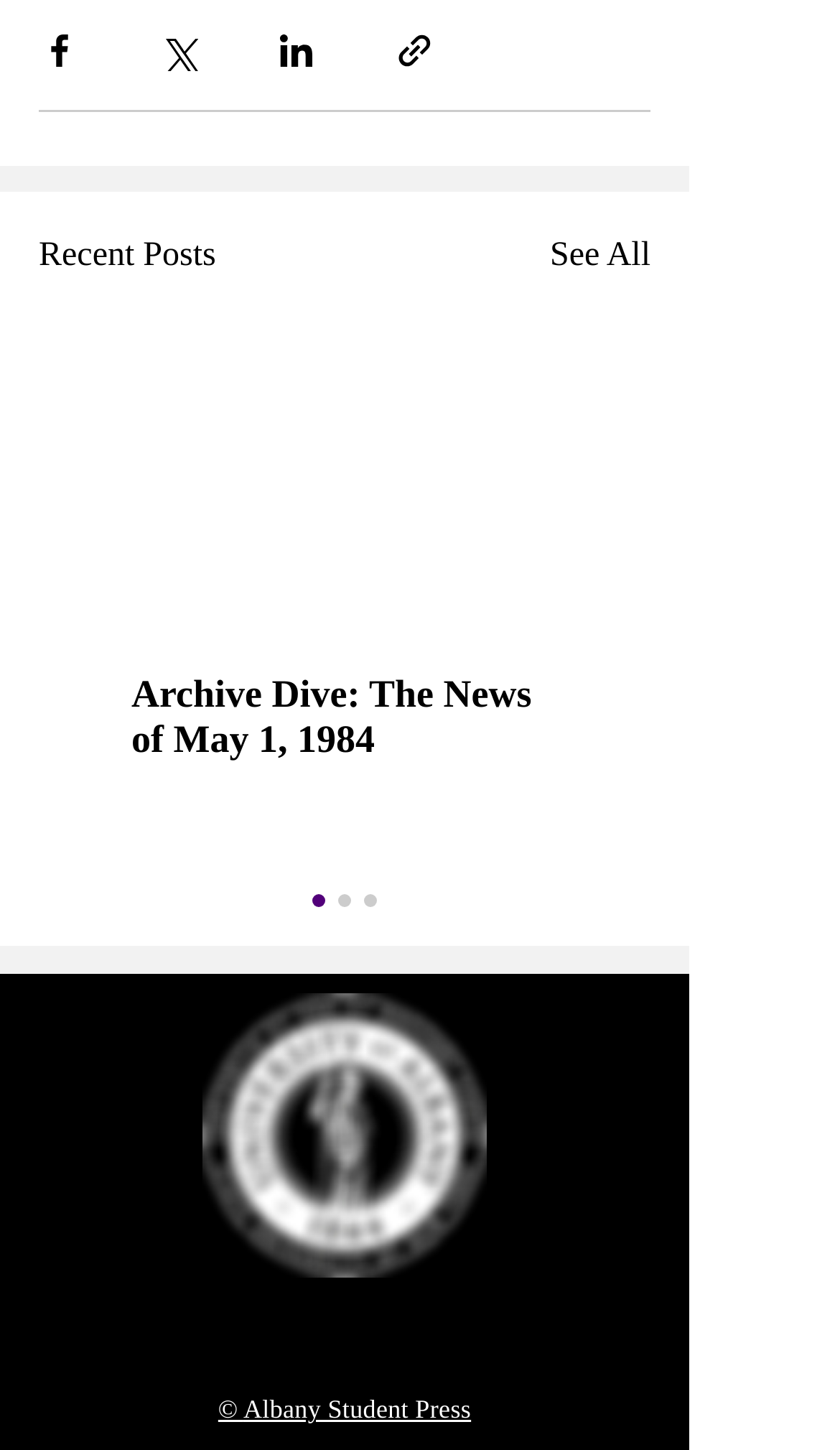Please respond in a single word or phrase: 
What is the name of the university associated with the seal?

University at Albany, SUNY